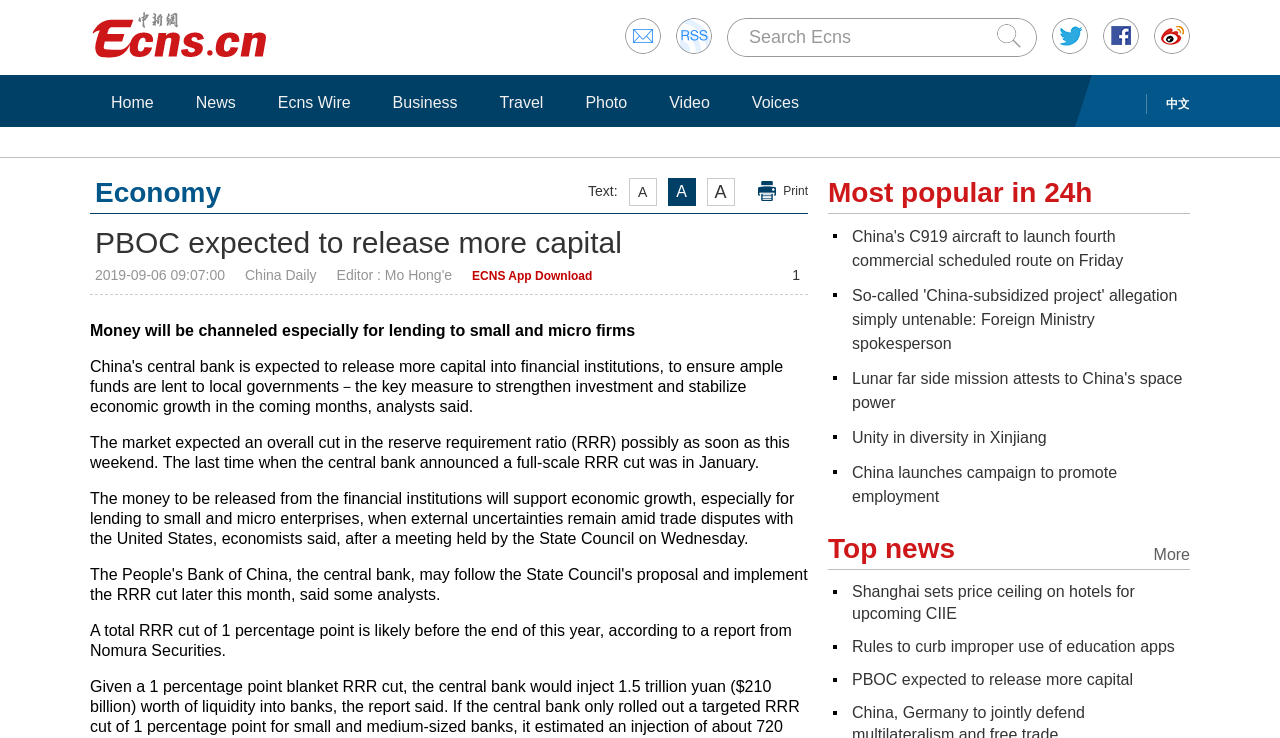What is the current section of the webpage?
Based on the image, please offer an in-depth response to the question.

Based on the webpage structure, the current section is 'Economy' as indicated by the heading 'Text: A A A Print Economy'.